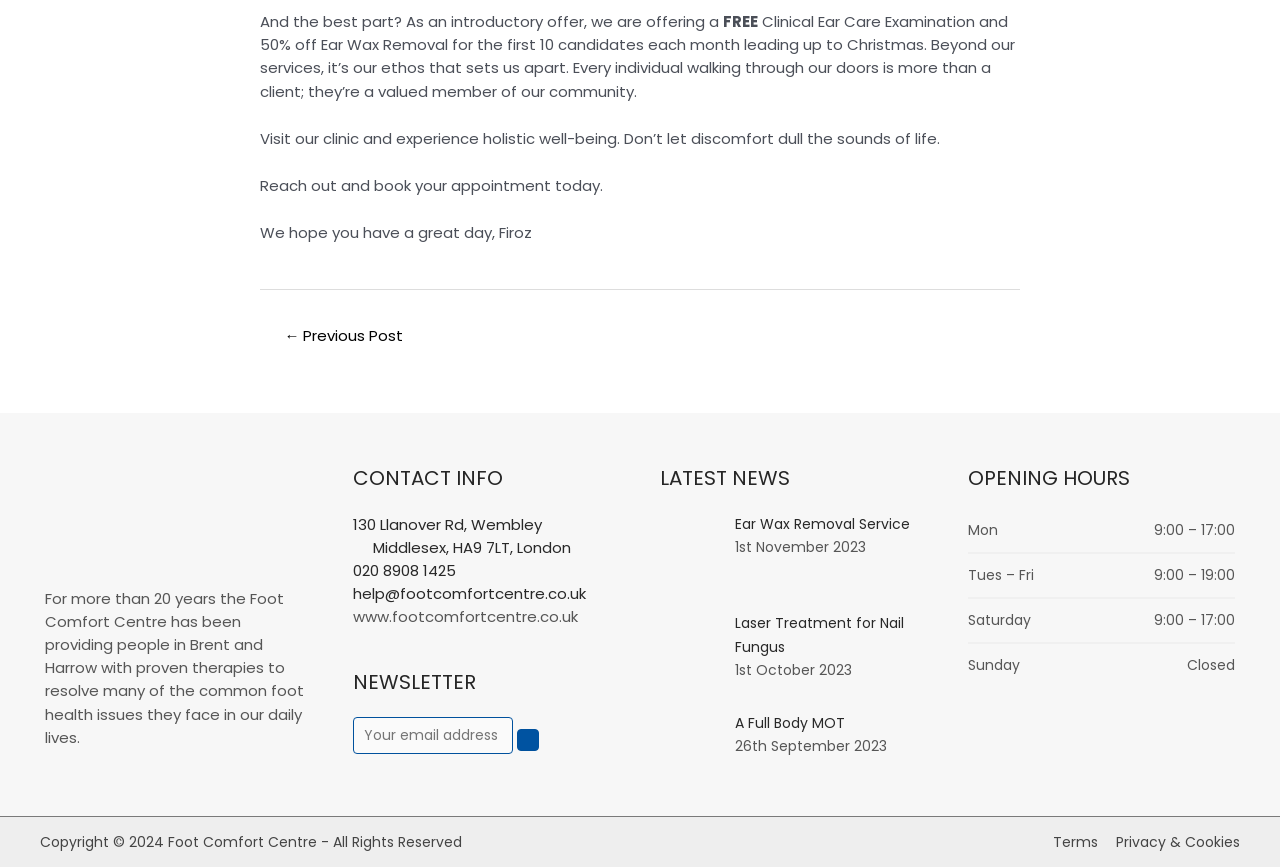What is the purpose of the clinic?
Using the image as a reference, answer the question in detail.

The purpose of the clinic is mentioned in the first paragraph of the webpage, which states 'Visit our clinic and experience holistic well-being. Don’t let discomfort dull the sounds of life.' This suggests that the clinic aims to provide a holistic approach to well-being.